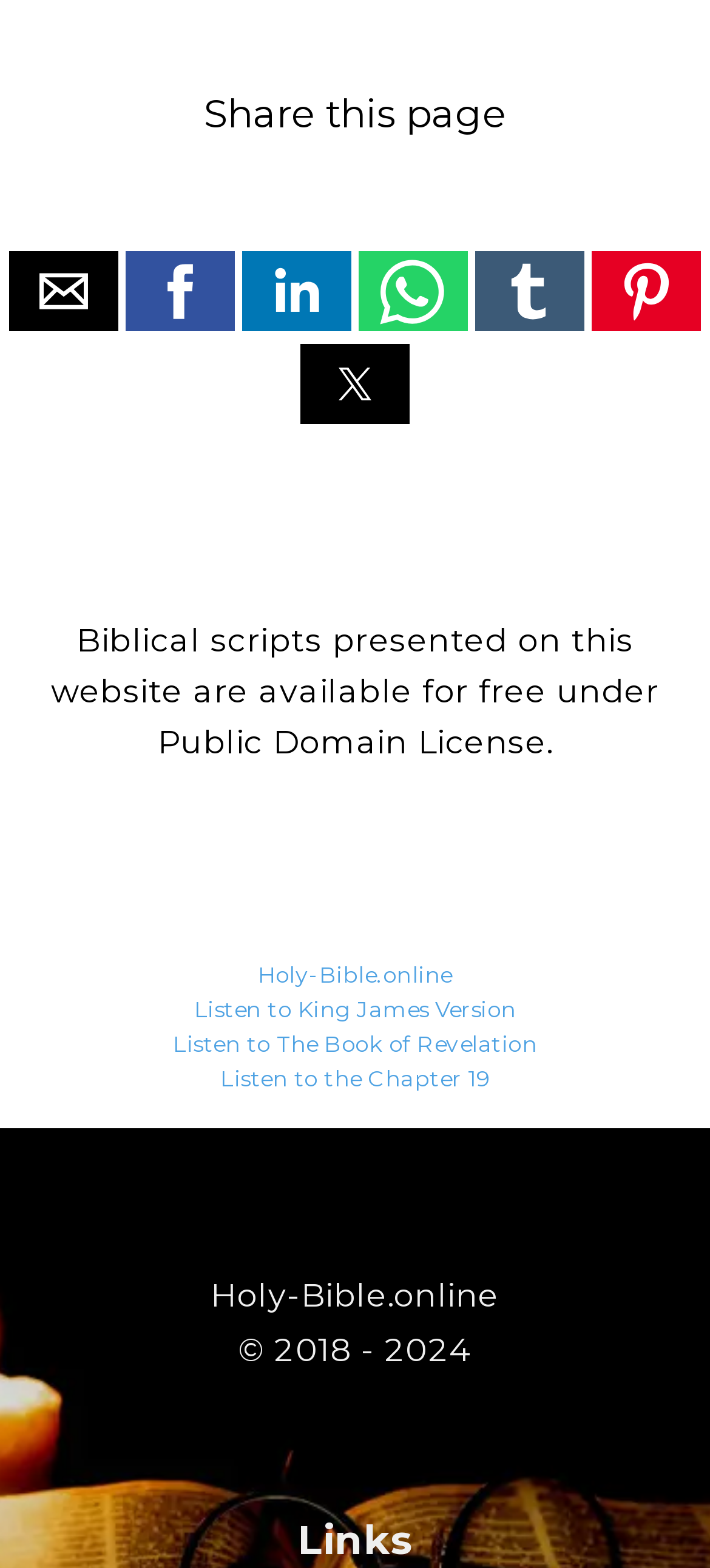Indicate the bounding box coordinates of the element that needs to be clicked to satisfy the following instruction: "Visit Holy-Bible.online". The coordinates should be four float numbers between 0 and 1, i.e., [left, top, right, bottom].

[0.363, 0.612, 0.637, 0.63]